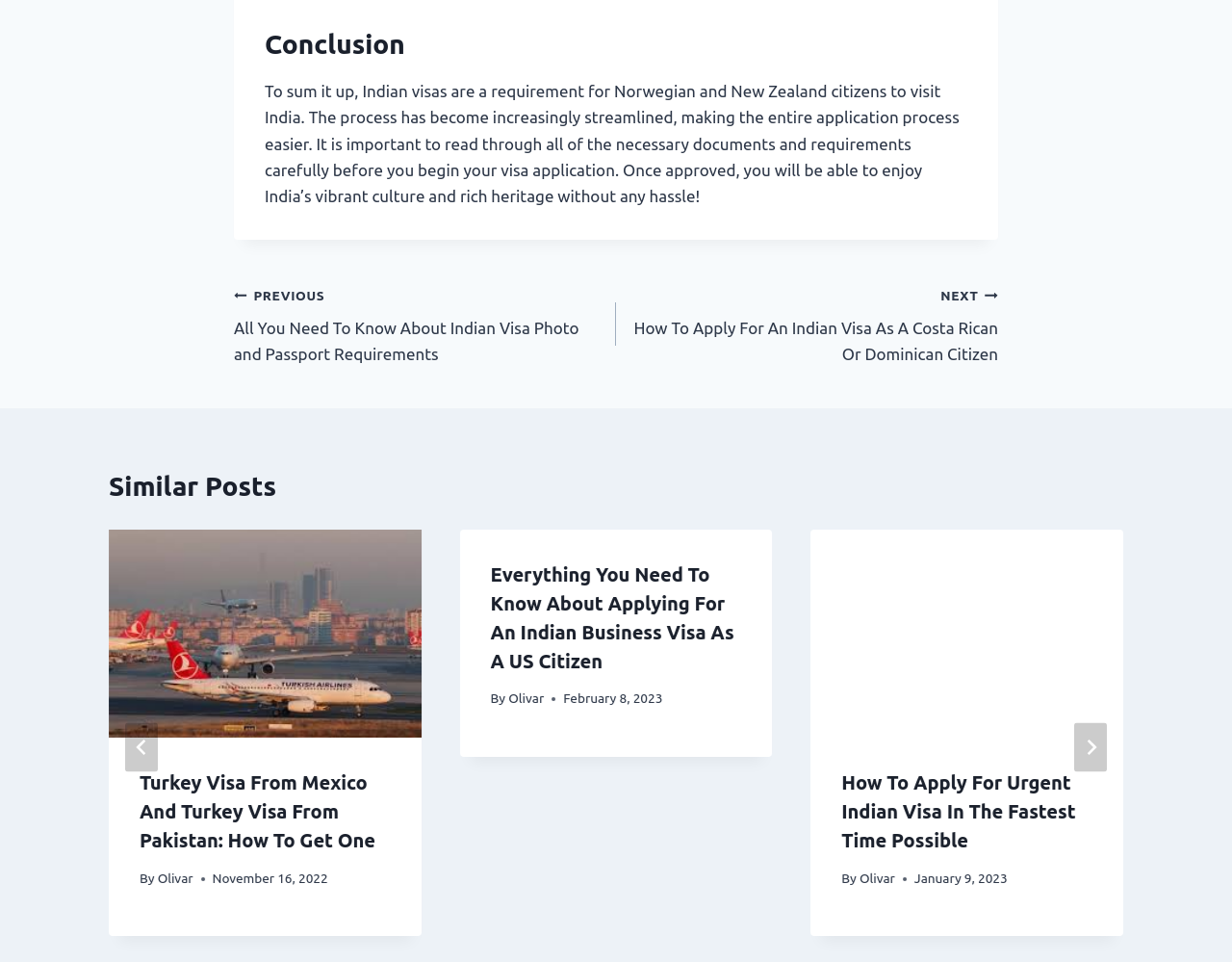Determine the bounding box coordinates of the target area to click to execute the following instruction: "Click on the 'PREVIOUS' link."

[0.19, 0.292, 0.5, 0.382]